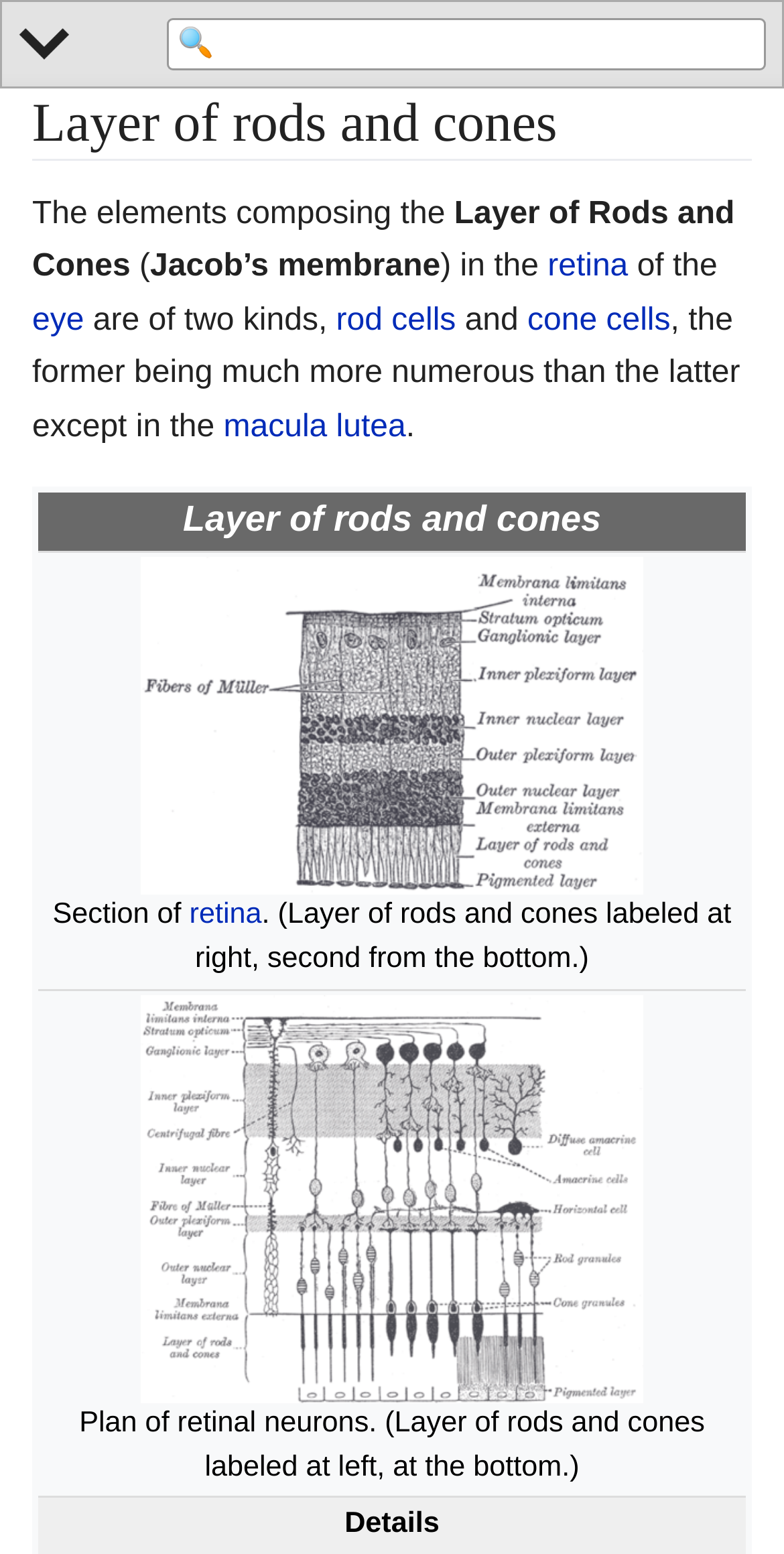Based on the element description eye, identify the bounding box of the UI element in the given webpage screenshot. The coordinates should be in the format (top-left x, top-left y, bottom-right x, bottom-right y) and must be between 0 and 1.

[0.041, 0.195, 0.107, 0.217]